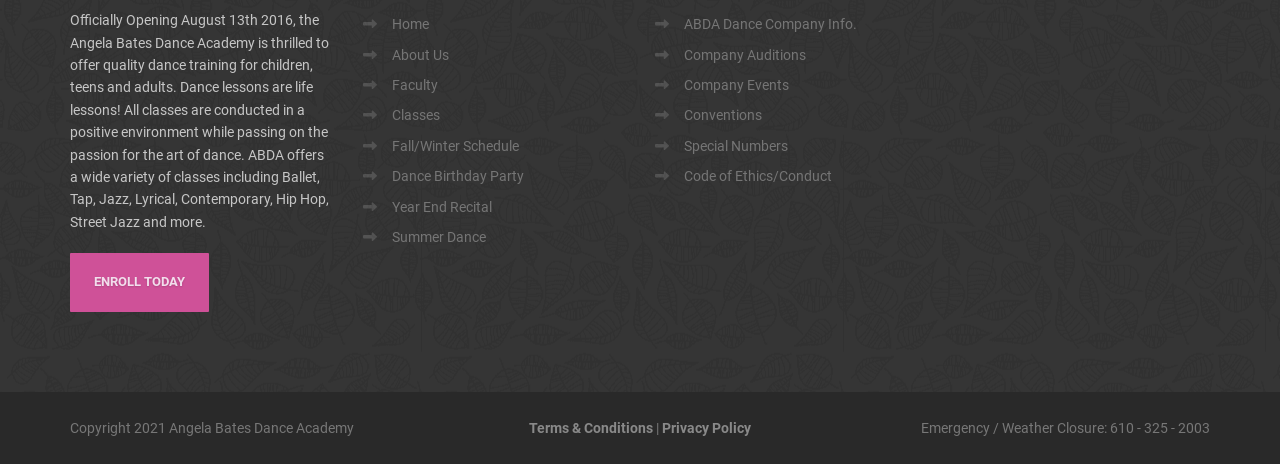What type of classes are offered by ABDA?
Provide a well-explained and detailed answer to the question.

The answer can be inferred from the StaticText element which mentions 'a wide variety of classes including Ballet, Tap, Jazz, Lyrical, Contemporary, Hip Hop, Street Jazz and more.' This suggests that ABDA offers a range of dance classes.